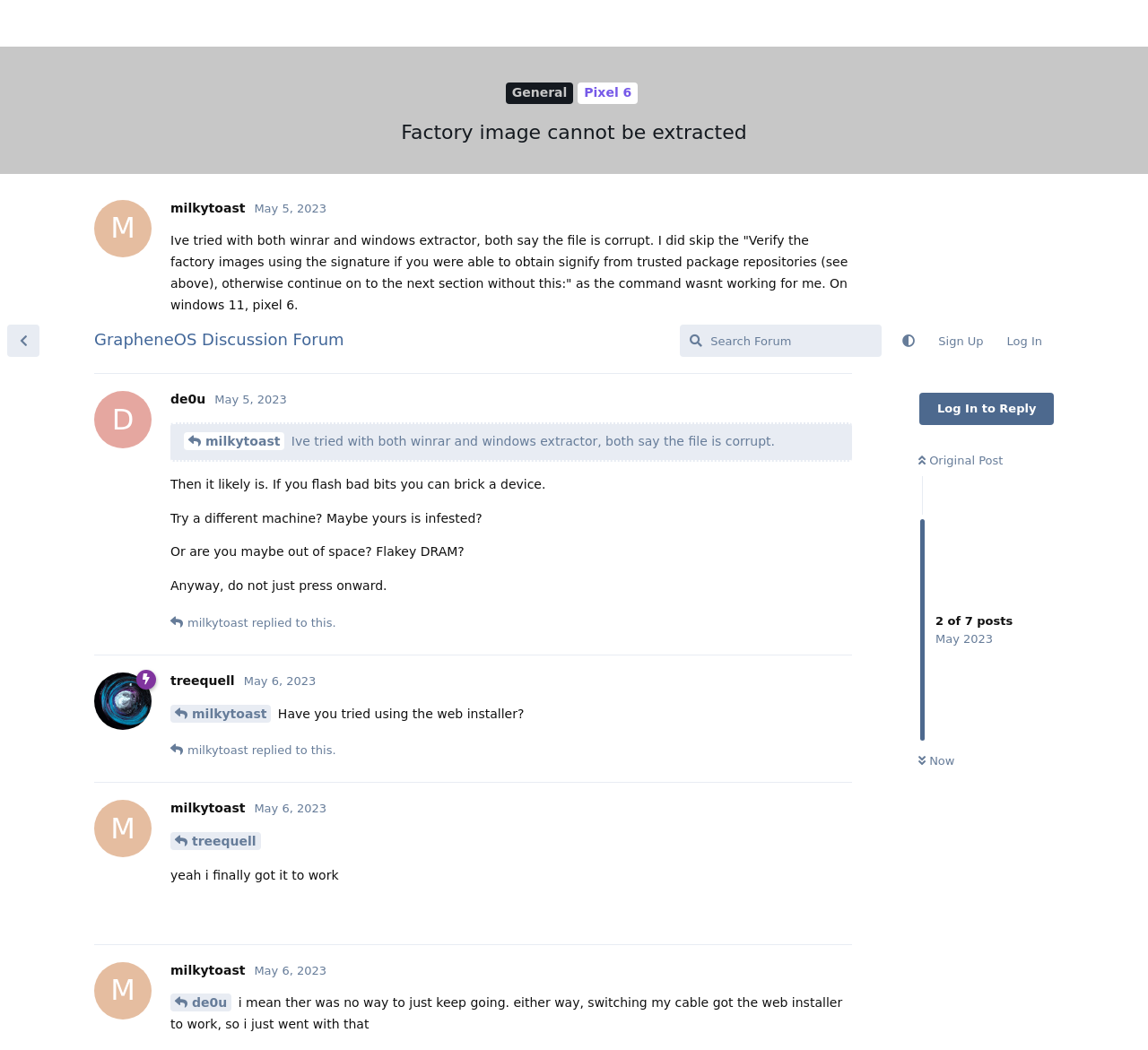Determine the bounding box coordinates for the area you should click to complete the following instruction: "Reply to the post".

[0.694, 0.006, 0.742, 0.037]